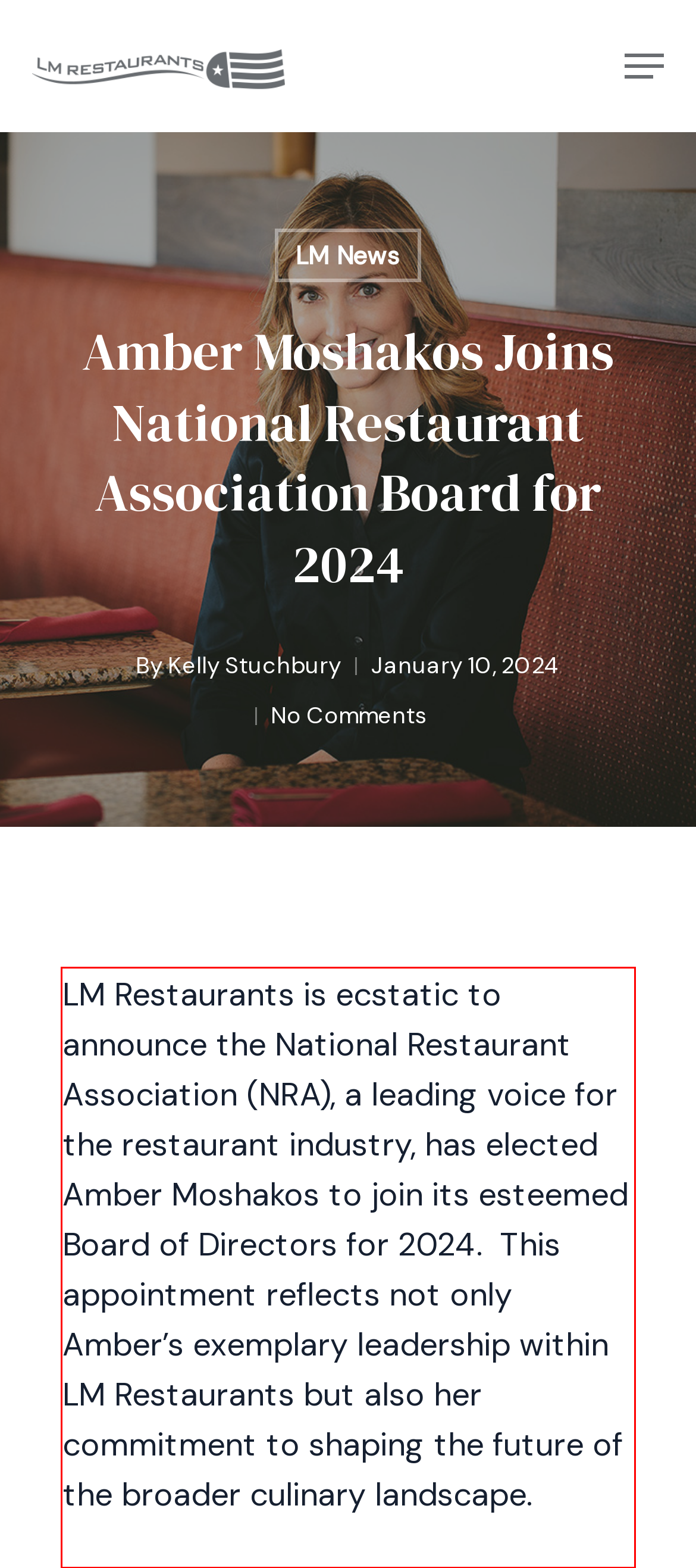Analyze the red bounding box in the provided webpage screenshot and generate the text content contained within.

LM Restaurants is ecstatic to announce the National Restaurant Association (NRA), a leading voice for the restaurant industry, has elected Amber Moshakos to join its esteemed Board of Directors for 2024. This appointment reflects not only Amber’s exemplary leadership within LM Restaurants but also her commitment to shaping the future of the broader culinary landscape.